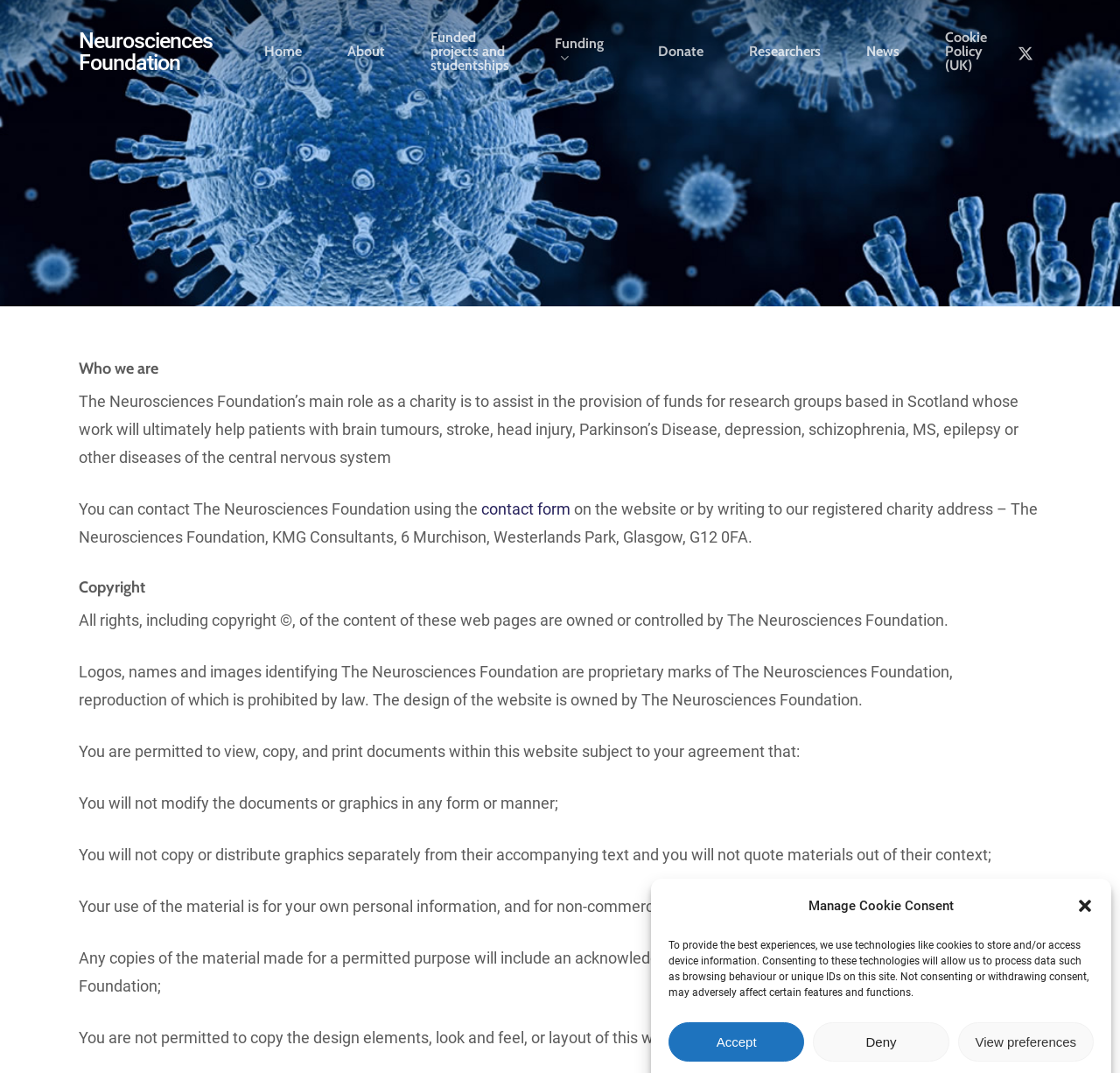Identify the bounding box coordinates of the element to click to follow this instruction: 'Fill in the 'Your Name' field'. Ensure the coordinates are four float values between 0 and 1, provided as [left, top, right, bottom].

None